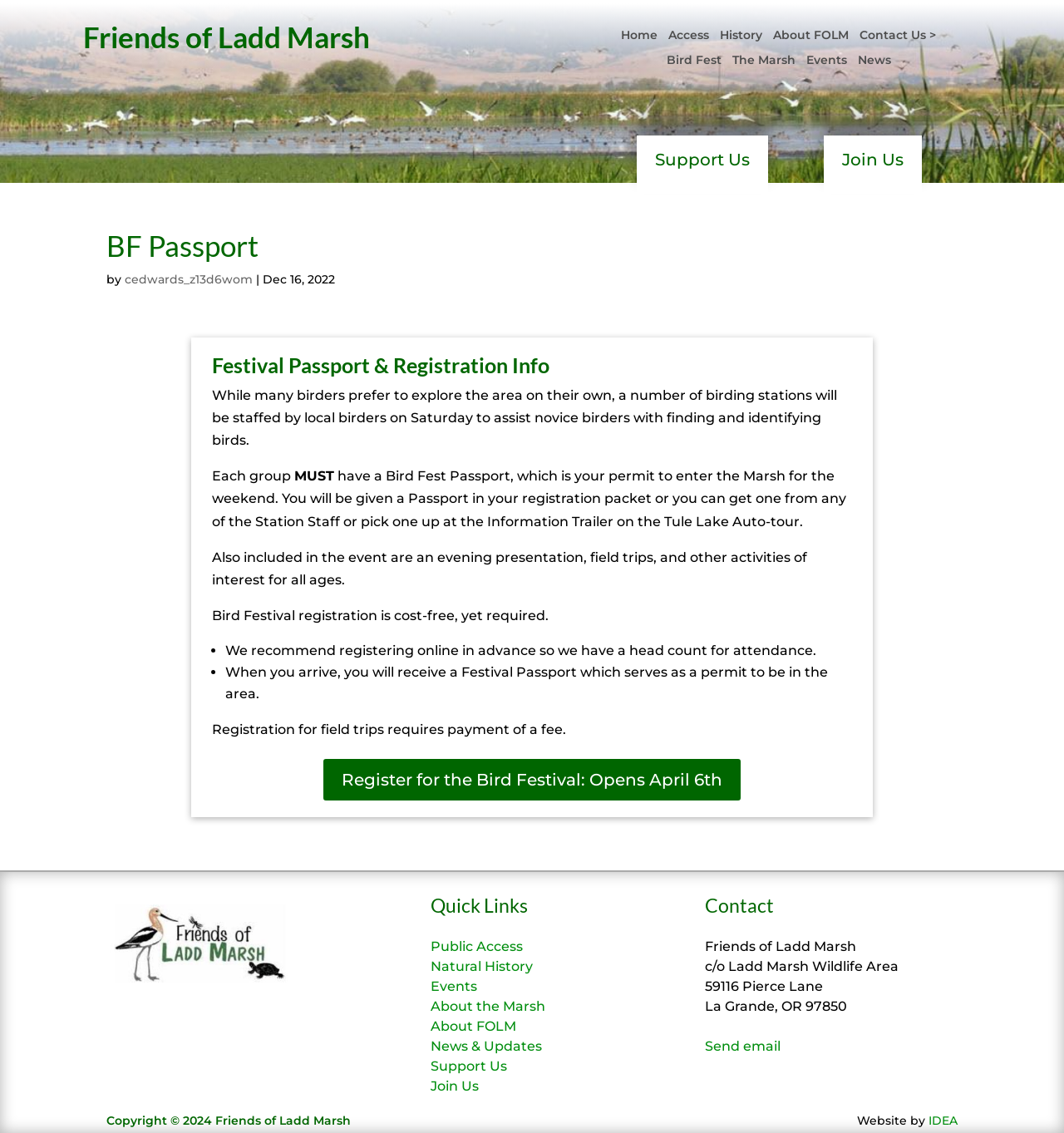Generate a comprehensive description of the contents of the webpage.

The webpage is about the Friends of Ladd Marsh organization, specifically their Bird Fest event. At the top, there is a heading that reads "Friends of Ladd Marsh" and a navigation menu with links to various pages, including "Home", "Access", "History", "About FOLM", and "Contact Us".

Below the navigation menu, there is a prominent link to "Support Us" and another to "Join Us", both with icons. 

The main content of the page is an article about the Bird Fest event. It starts with a heading "BF Passport" and provides information about the festival, including the requirement for a Bird Fest Passport to enter the Marsh during the event. The passport can be obtained through registration, which is free but required. 

The article also mentions that registration includes an evening presentation, field trips, and other activities. There is a link to register for the Bird Festival, which will be available starting April 6th.

On the right side of the page, there is a section with quick links to various pages, including "Public Access", "Natural History", "Events", "About the Marsh", "About FOLM", "News & Updates", "Support Us", and "Join Us".

At the bottom of the page, there is a contact section with the organization's address and a link to send an email. There is also a copyright notice and a mention of the website being designed by IDEA.

Throughout the page, there are several headings, links, and blocks of text that provide information about the Bird Fest event and the Friends of Ladd Marsh organization.